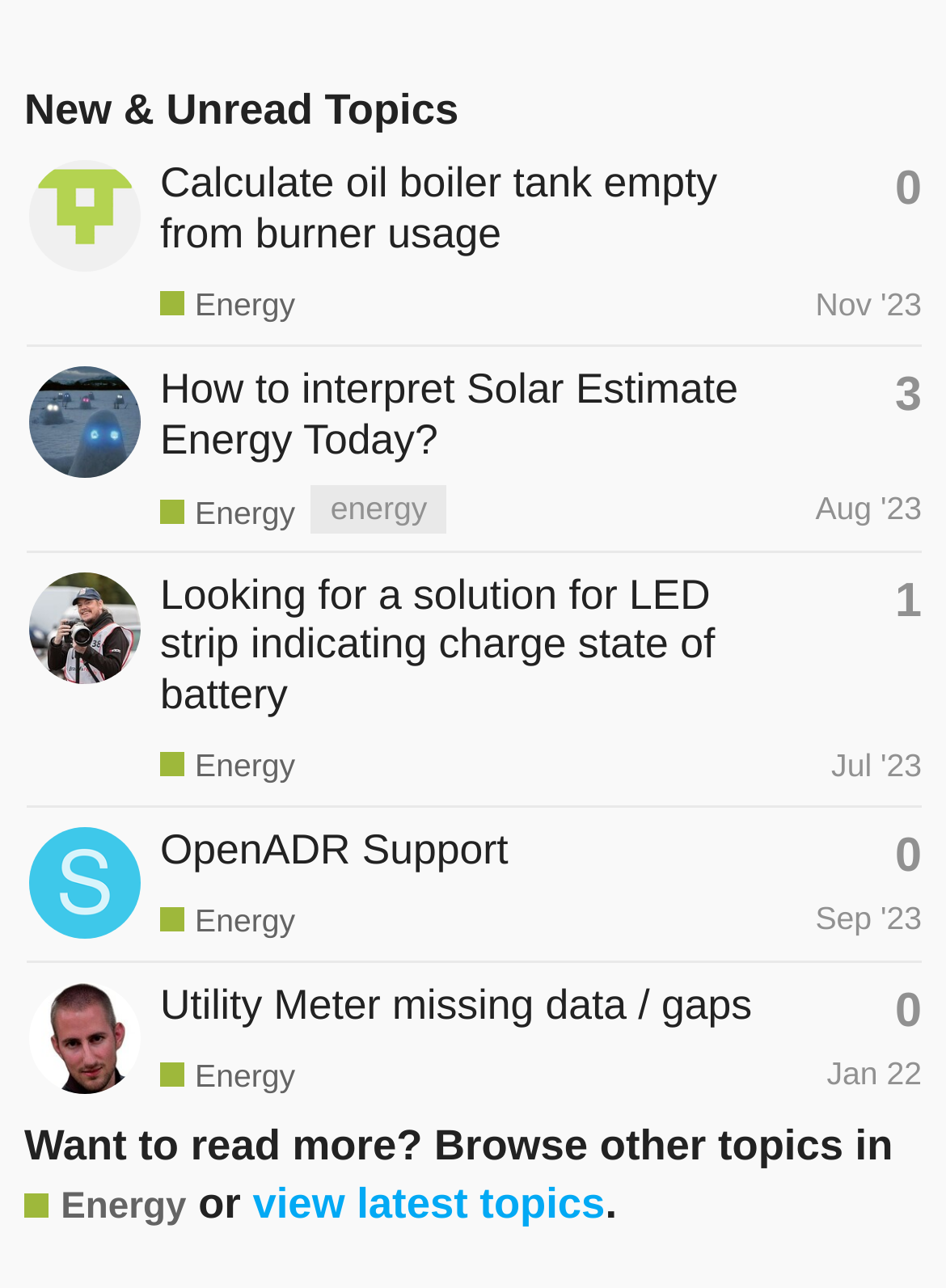Identify and provide the bounding box coordinates of the UI element described: "view latest topics". The coordinates should be formatted as [left, top, right, bottom], with each number being a float between 0 and 1.

[0.267, 0.915, 0.64, 0.953]